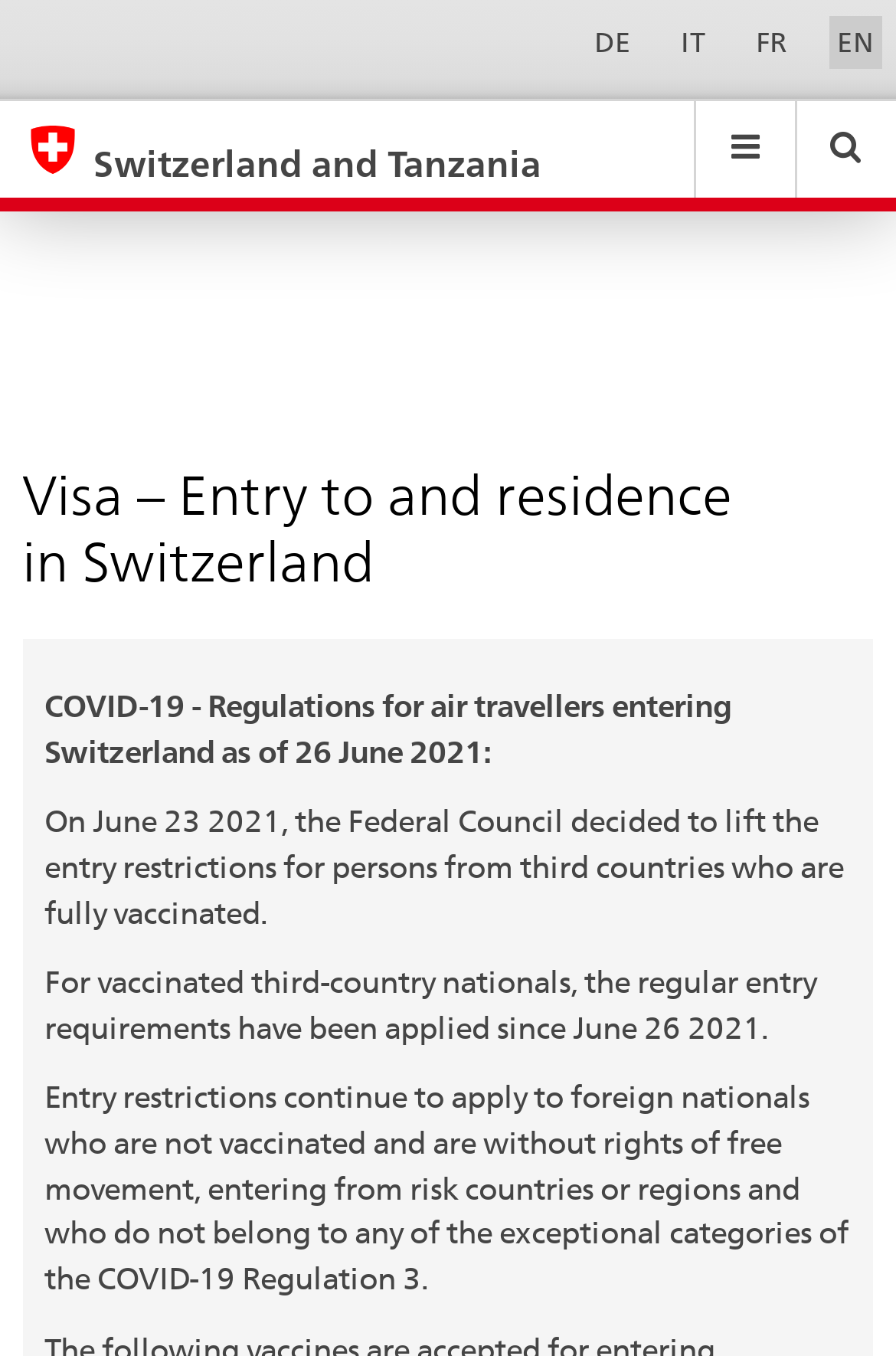Are there any images on this webpage?
Please give a detailed answer to the question using the information shown in the image.

I found an image by looking at the layout table cell containing the link 'Switzerland and Tanzania', which also contains an image element with no alt text, suggesting that there is an image on this webpage.